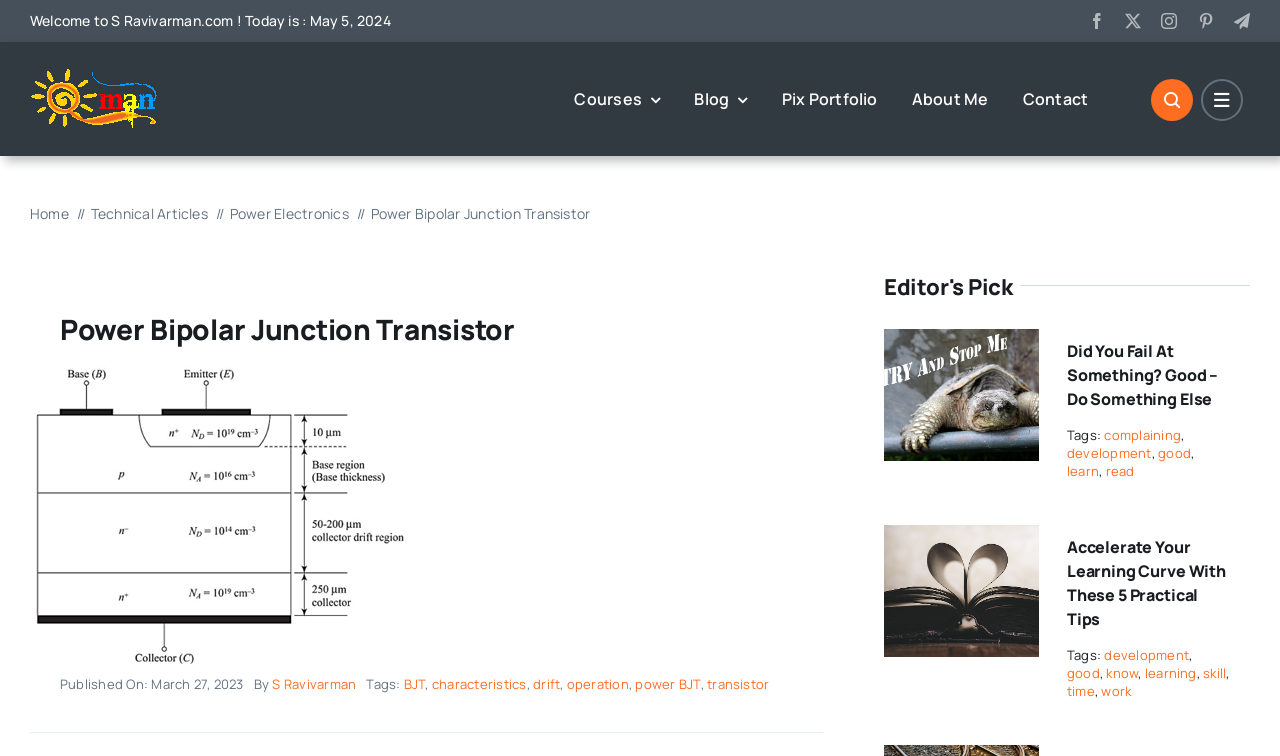Bounding box coordinates are specified in the format (top-left x, top-left y, bottom-right x, bottom-right y). All values are floating point numbers bounded between 0 and 1. Please provide the bounding box coordinate of the region this sentence describes: Technical Articles

[0.071, 0.27, 0.162, 0.295]